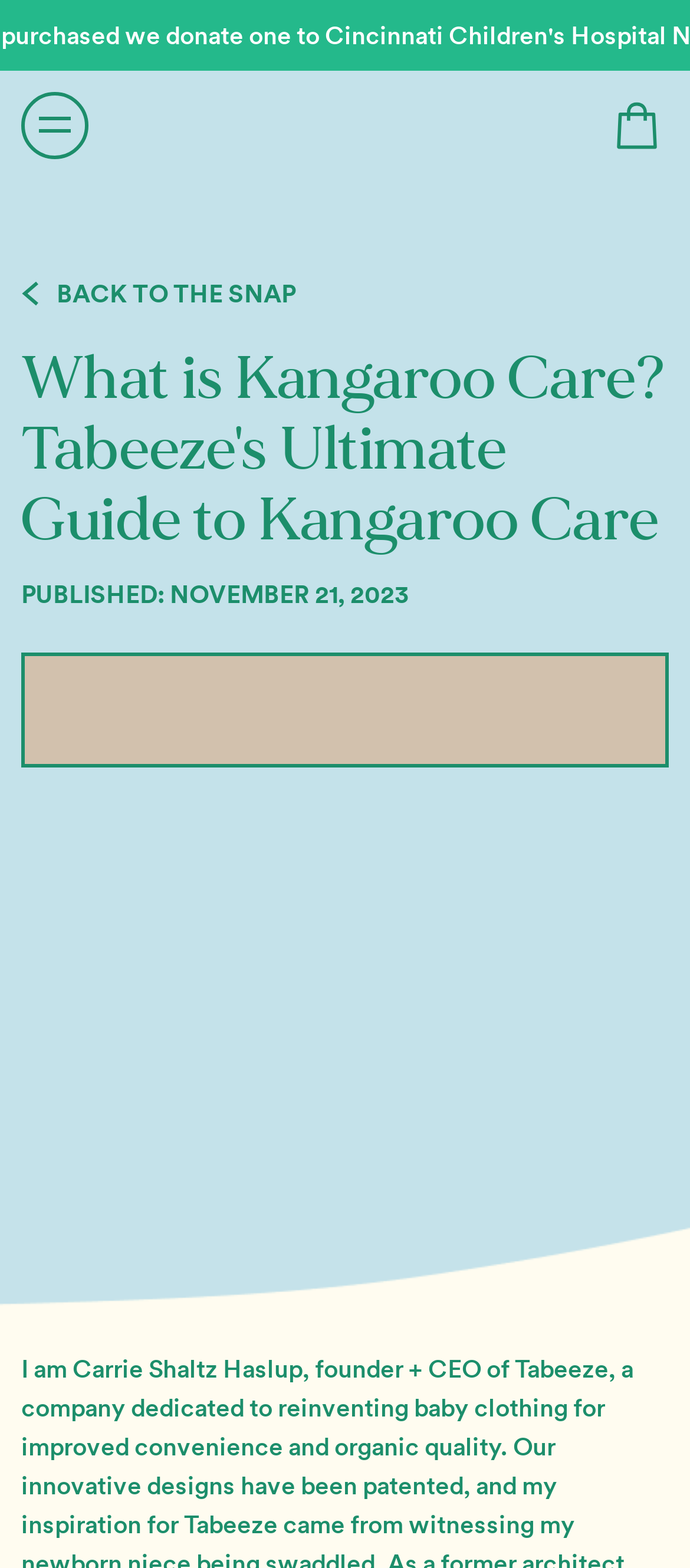Determine the webpage's heading and output its text content.

What is Kangaroo Care? Tabeeze's Ultimate Guide to Kangaroo Care